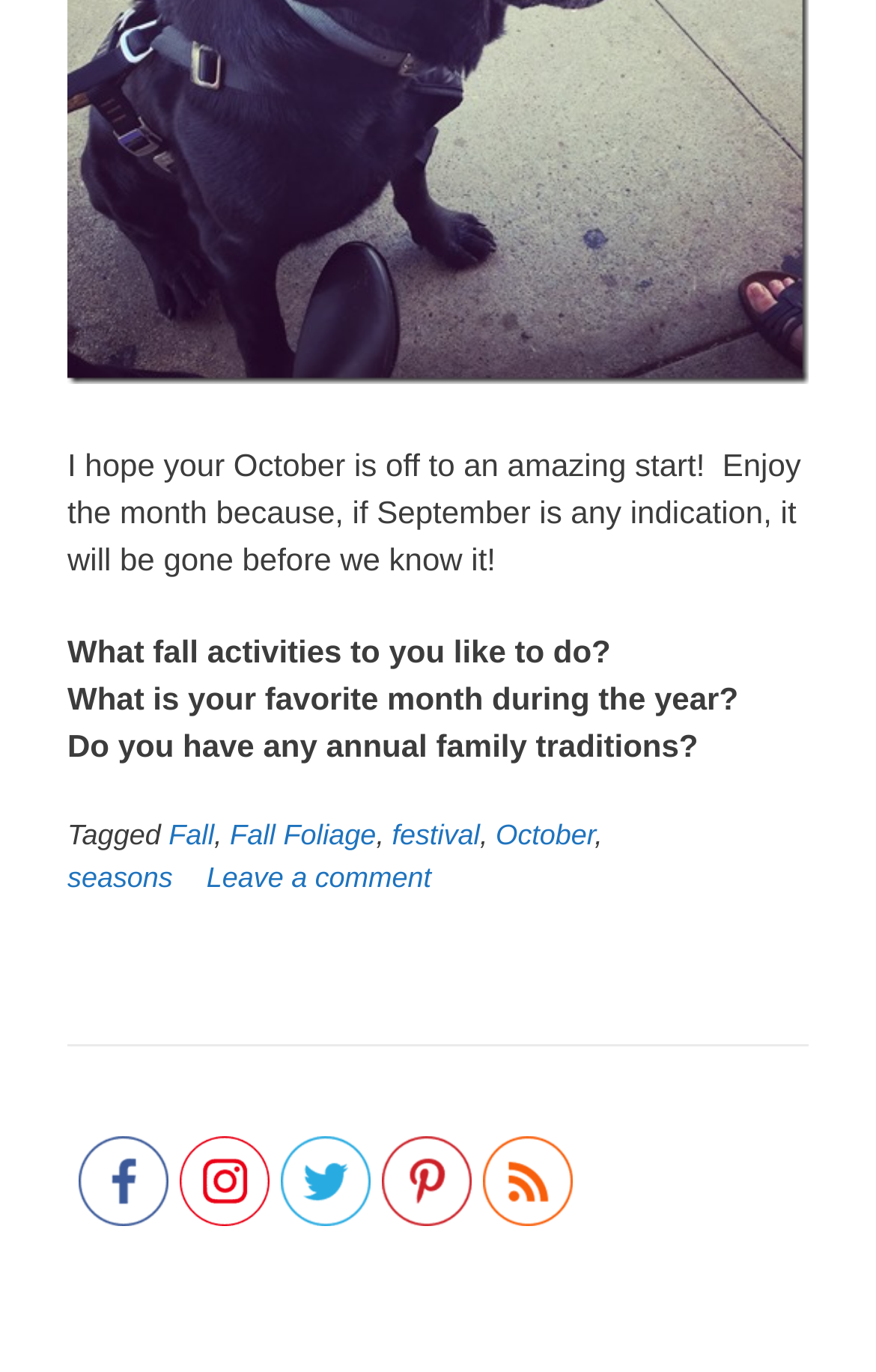Using the provided element description "Purchase Price Allocation", determine the bounding box coordinates of the UI element.

None